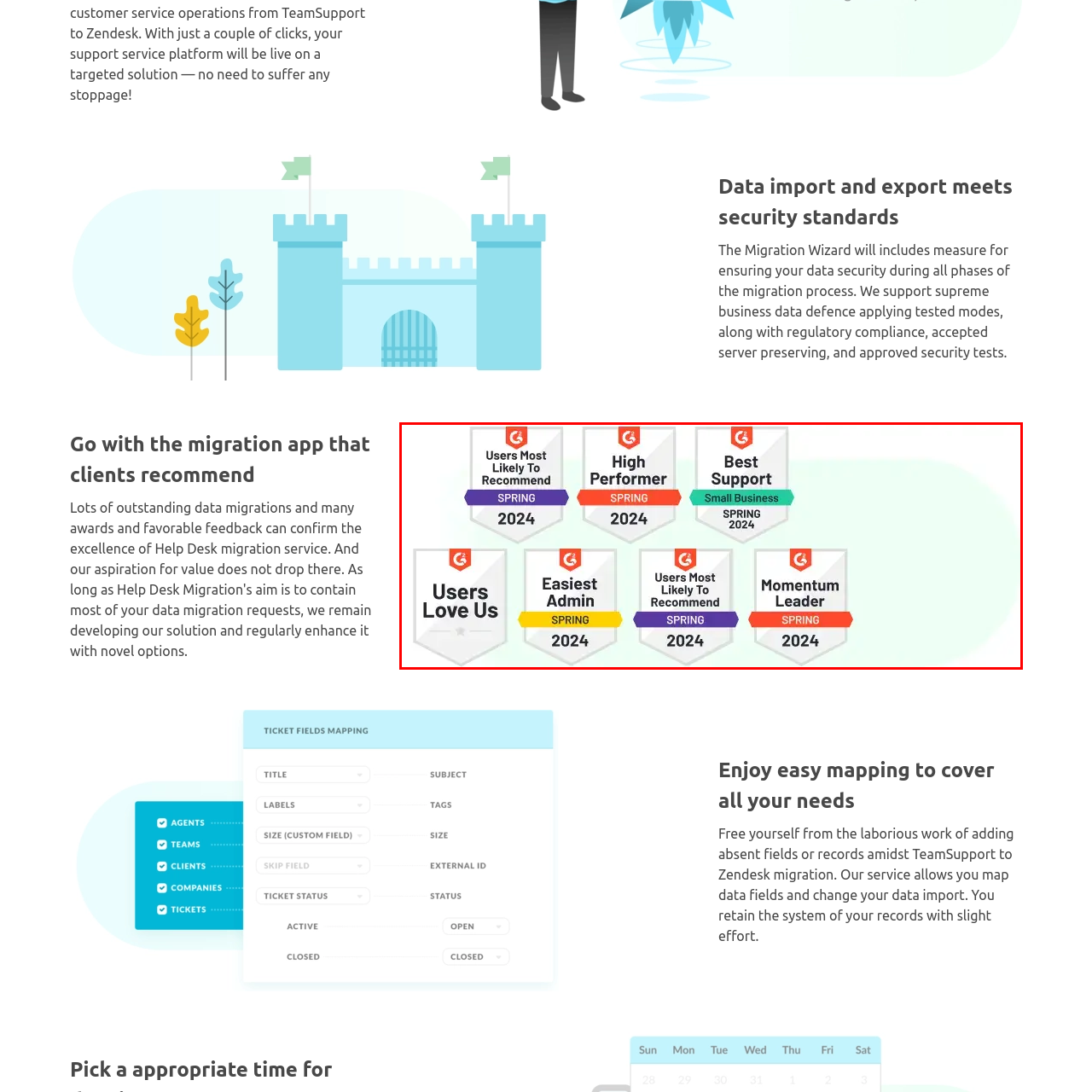Carefully examine the image inside the red box and generate a detailed caption for it.

The image showcases a collection of awards and recognitions for a software service, prominently displayed as badges reflecting its achievements for Spring 2024. The badges include:

- "Users Most Likely To Recommend" (Spring 2024)
- "High Performer" (Spring 2024)
- "Best Support" for Small Business (Spring 2024)
- "Easiest Admin" (Spring 2024)
- "Users Most Likely To Recommend" (Spring 2024) again
- "Momentum Leader" (Spring 2024)

Each badge is designed with a distinct style, featuring colors and icons that symbolize excellence and high performance in various categories. This visual representation not only highlights the software's commitment to customer satisfaction but also underscores its standing in the industry as a trusted and preferred choice among users.